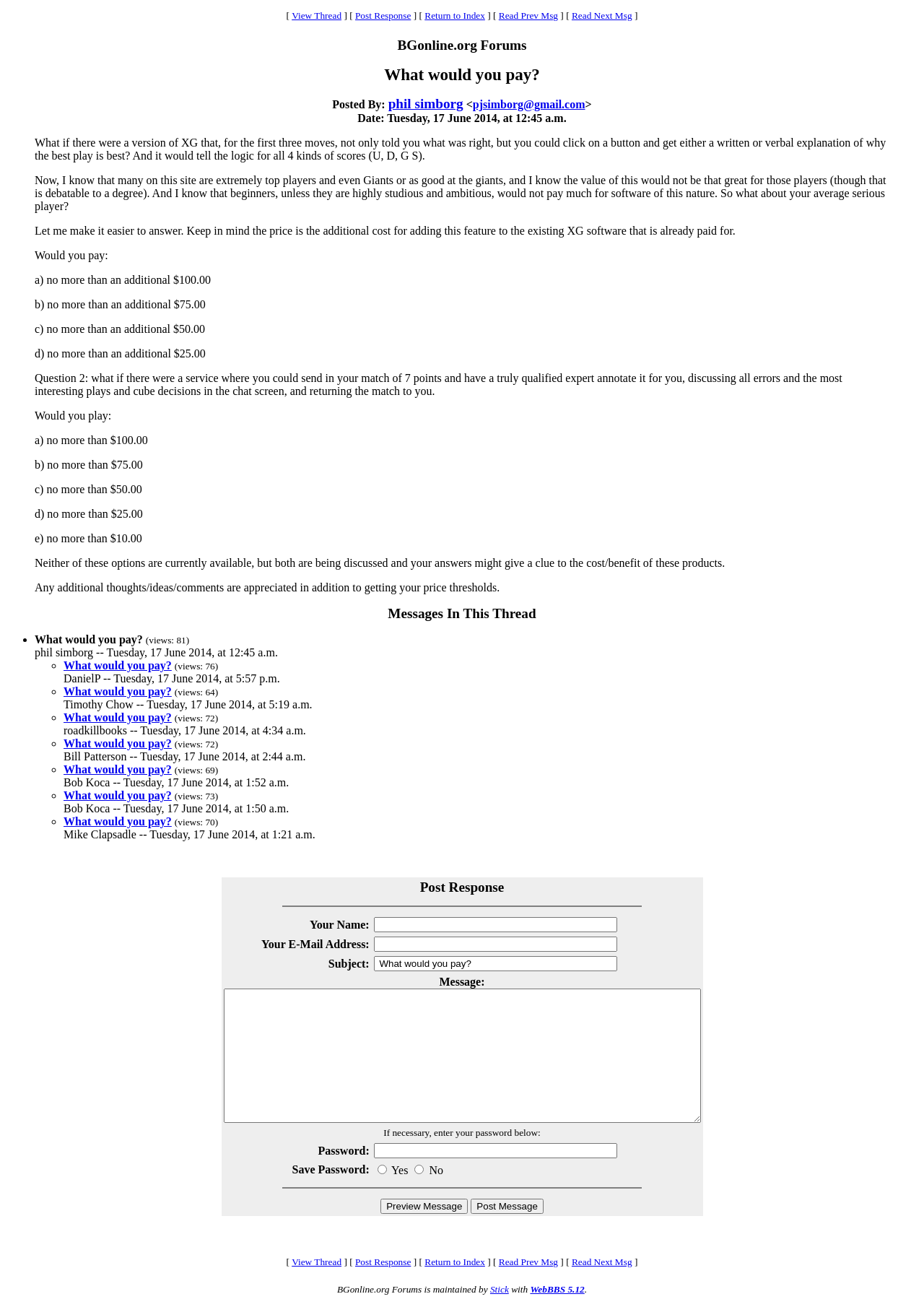Predict the bounding box coordinates of the area that should be clicked to accomplish the following instruction: "Click on 'View Thread'". The bounding box coordinates should consist of four float numbers between 0 and 1, i.e., [left, top, right, bottom].

[0.316, 0.008, 0.37, 0.016]